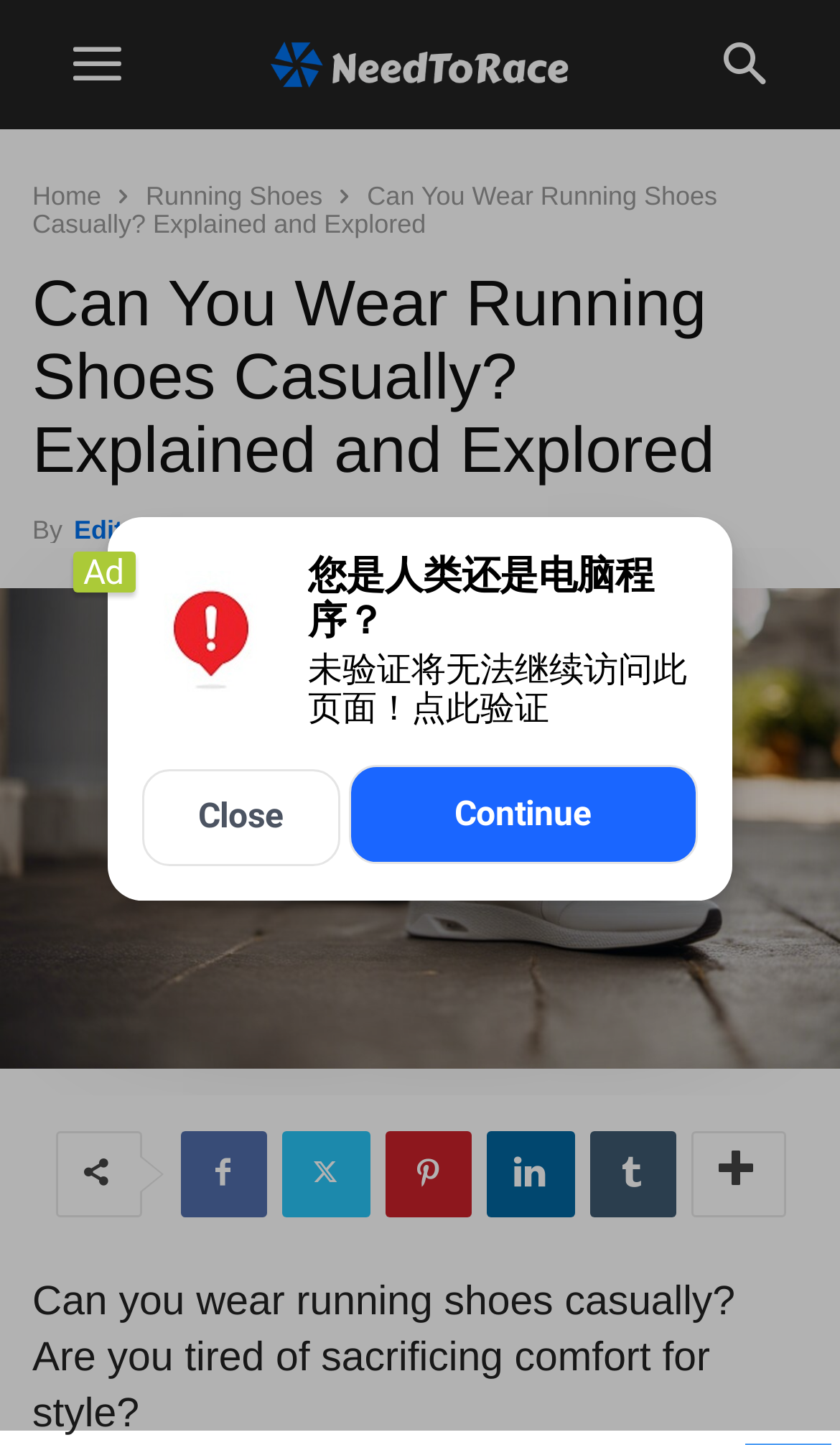Please predict the bounding box coordinates of the element's region where a click is necessary to complete the following instruction: "View the image of 'Can You Wear Running Shoes Casually?'". The coordinates should be represented by four float numbers between 0 and 1, i.e., [left, top, right, bottom].

[0.0, 0.407, 1.0, 0.739]